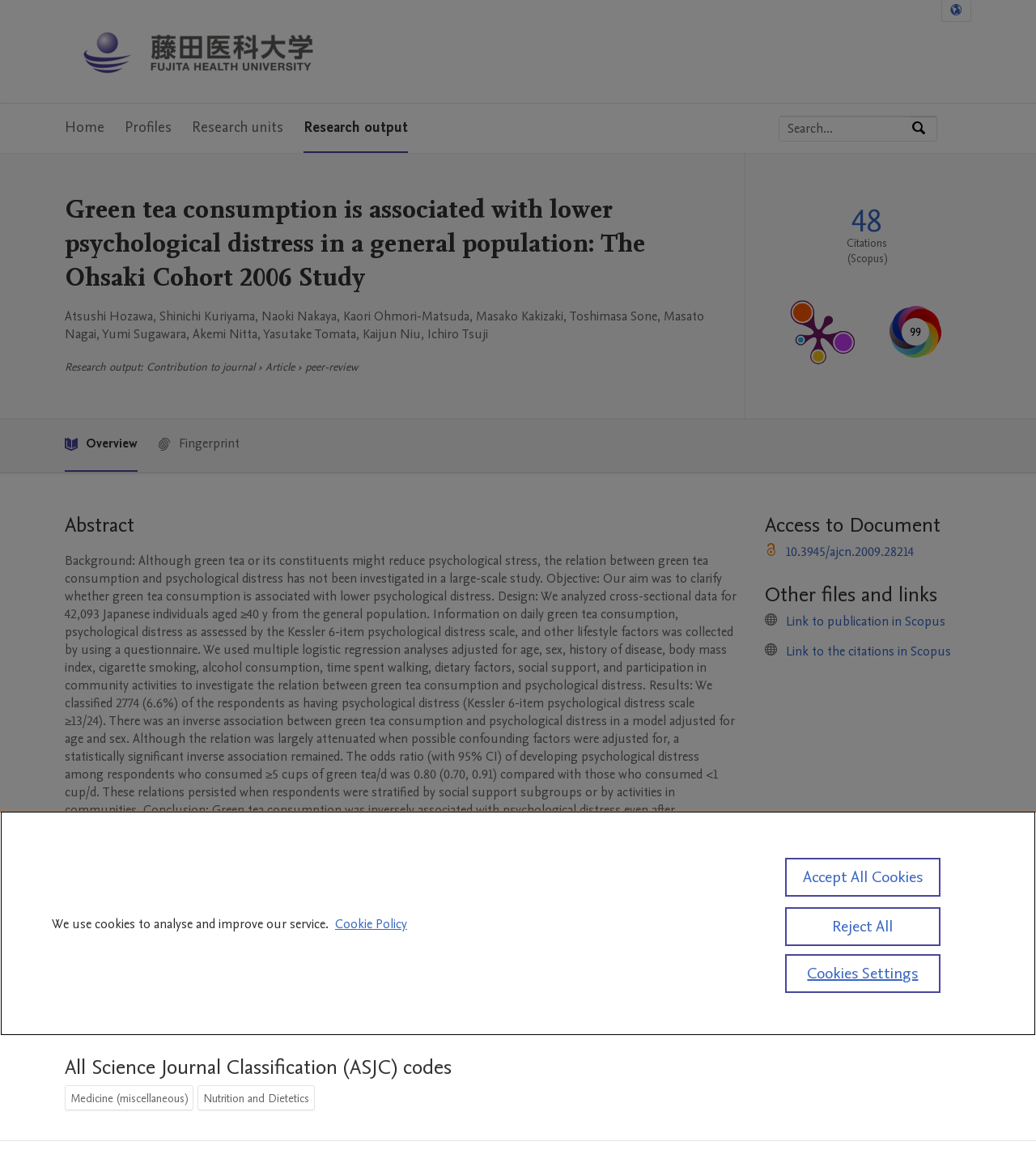Extract the bounding box coordinates for the HTML element that matches this description: "Research output". The coordinates should be four float numbers between 0 and 1, i.e., [left, top, right, bottom].

[0.293, 0.088, 0.394, 0.131]